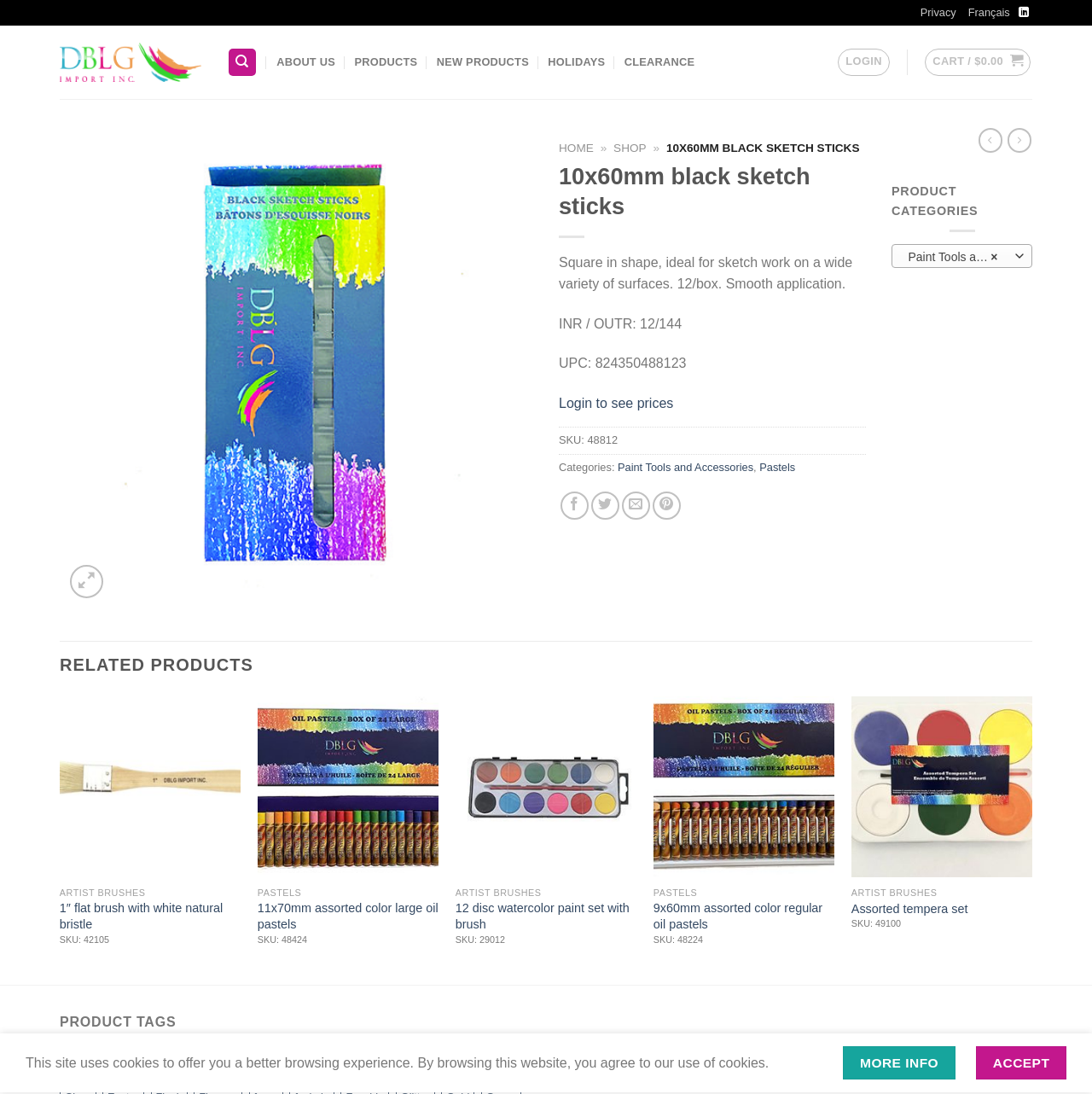What is the UPC of the product? From the image, respond with a single word or brief phrase.

824350488123